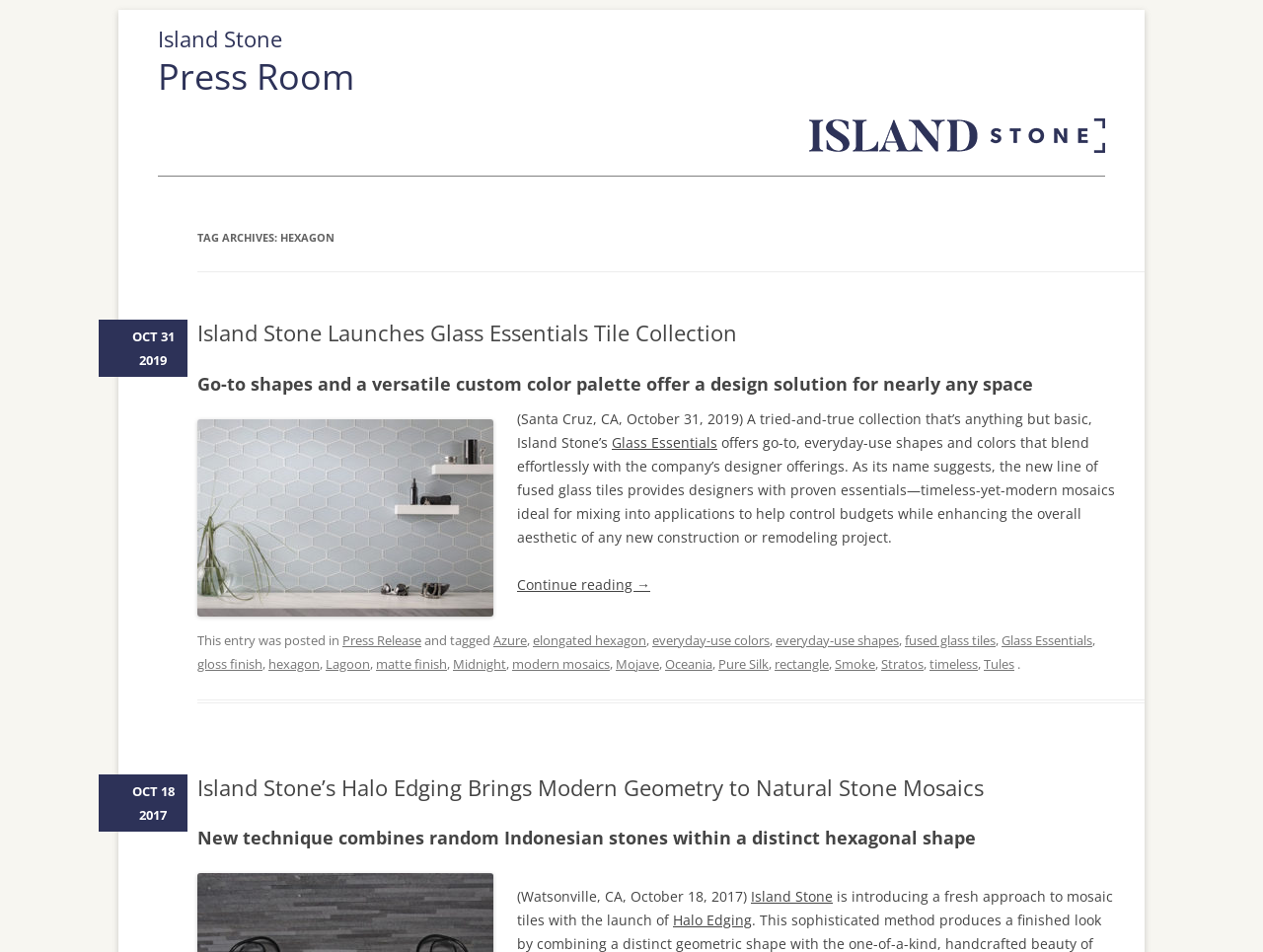Use a single word or phrase to answer the question: What is the name of the tile collection mentioned in the first article?

Glass Essentials